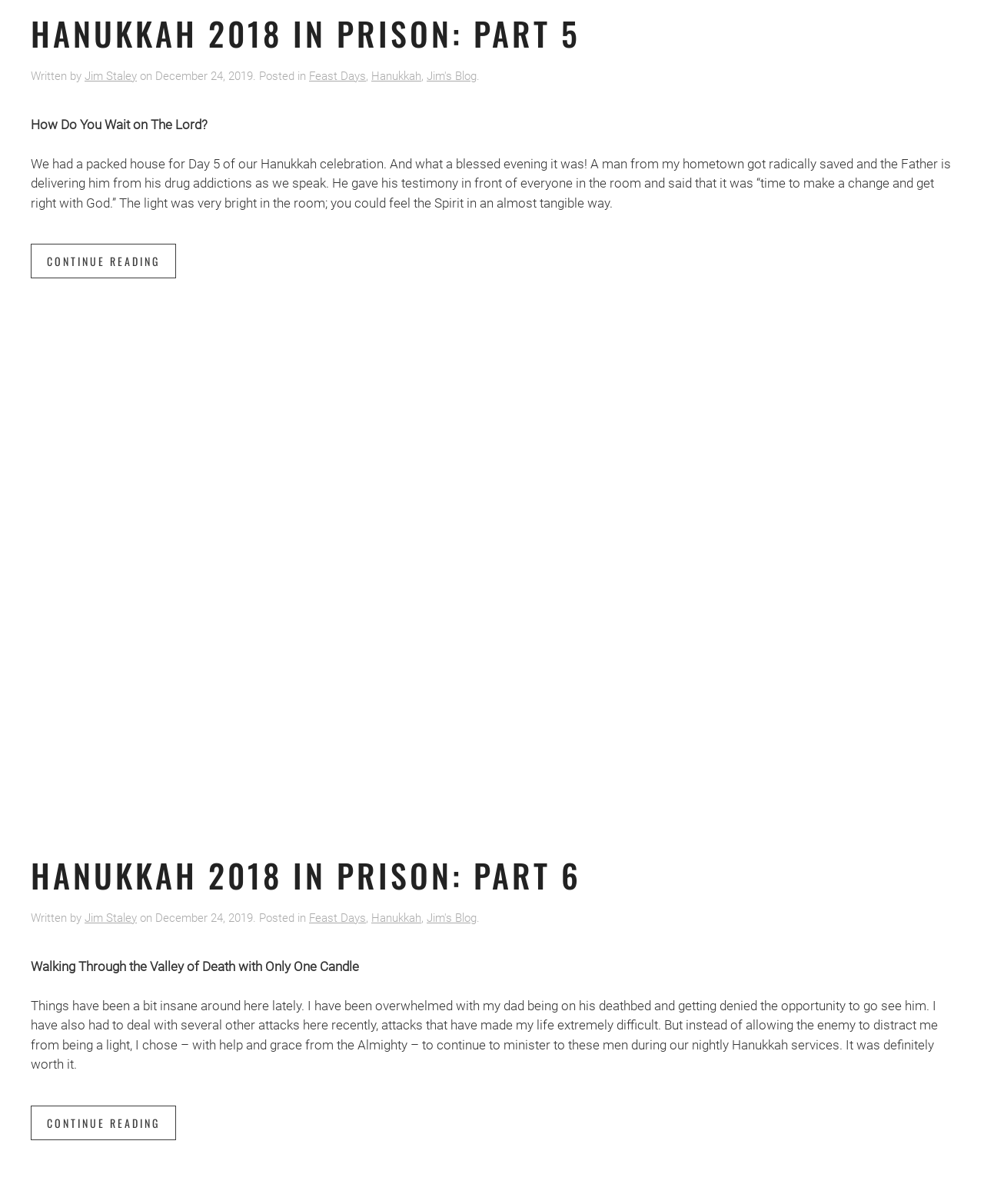Using floating point numbers between 0 and 1, provide the bounding box coordinates in the format (top-left x, top-left y, bottom-right x, bottom-right y). Locate the UI element described here: Continue reading

[0.031, 0.203, 0.179, 0.231]